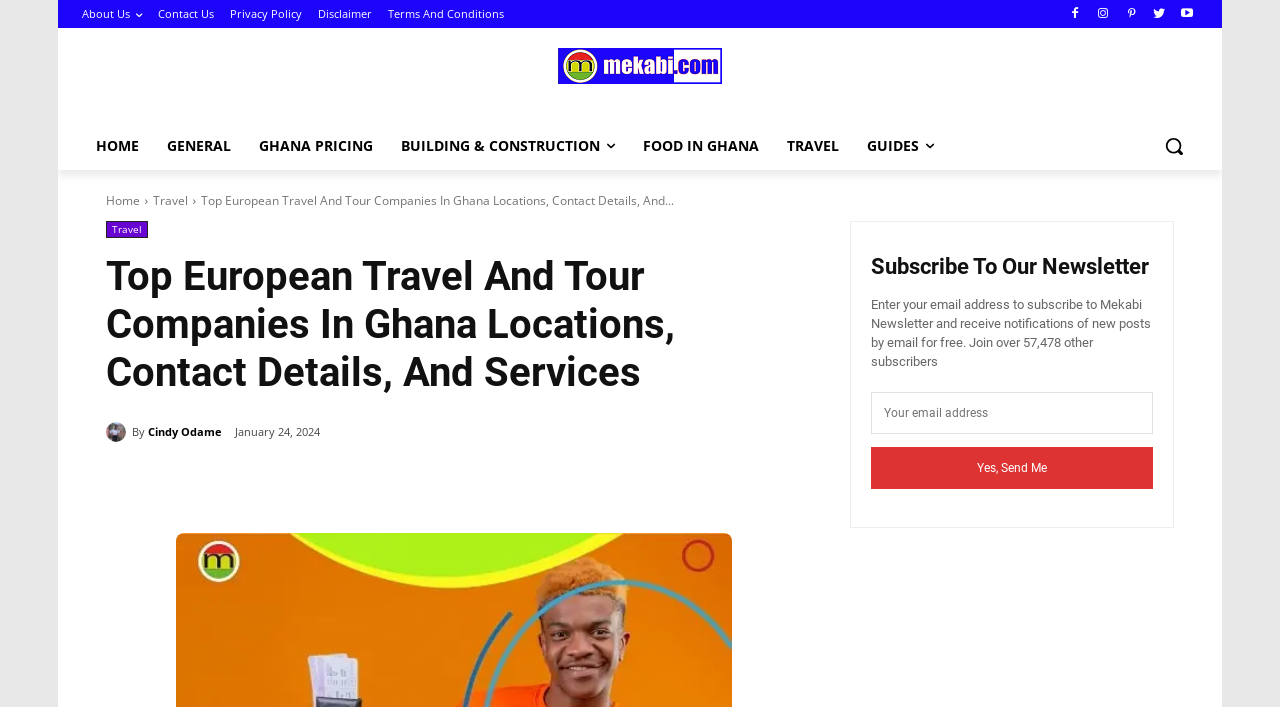Based on the element description, predict the bounding box coordinates (top-left x, top-left y, bottom-right x, bottom-right y) for the UI element in the screenshot: Privacy Policy

[0.18, 0.0, 0.236, 0.04]